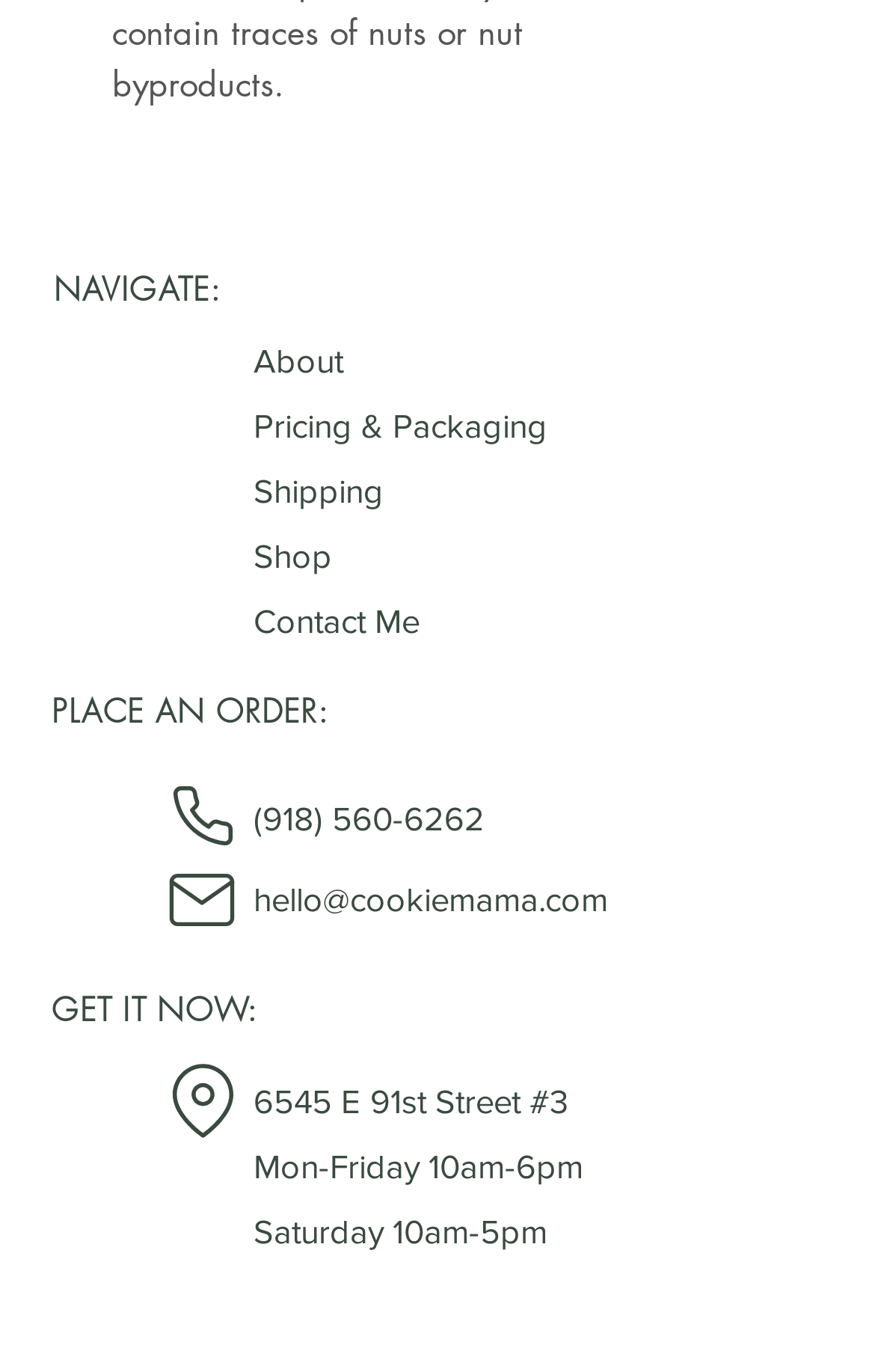Based on the image, please respond to the question with as much detail as possible:
What are the business hours on Saturday?

I found the business hours by looking at the section with the address, where there are multiple lines of text describing the hours of operation. The Saturday hours are listed as 10am-5pm.